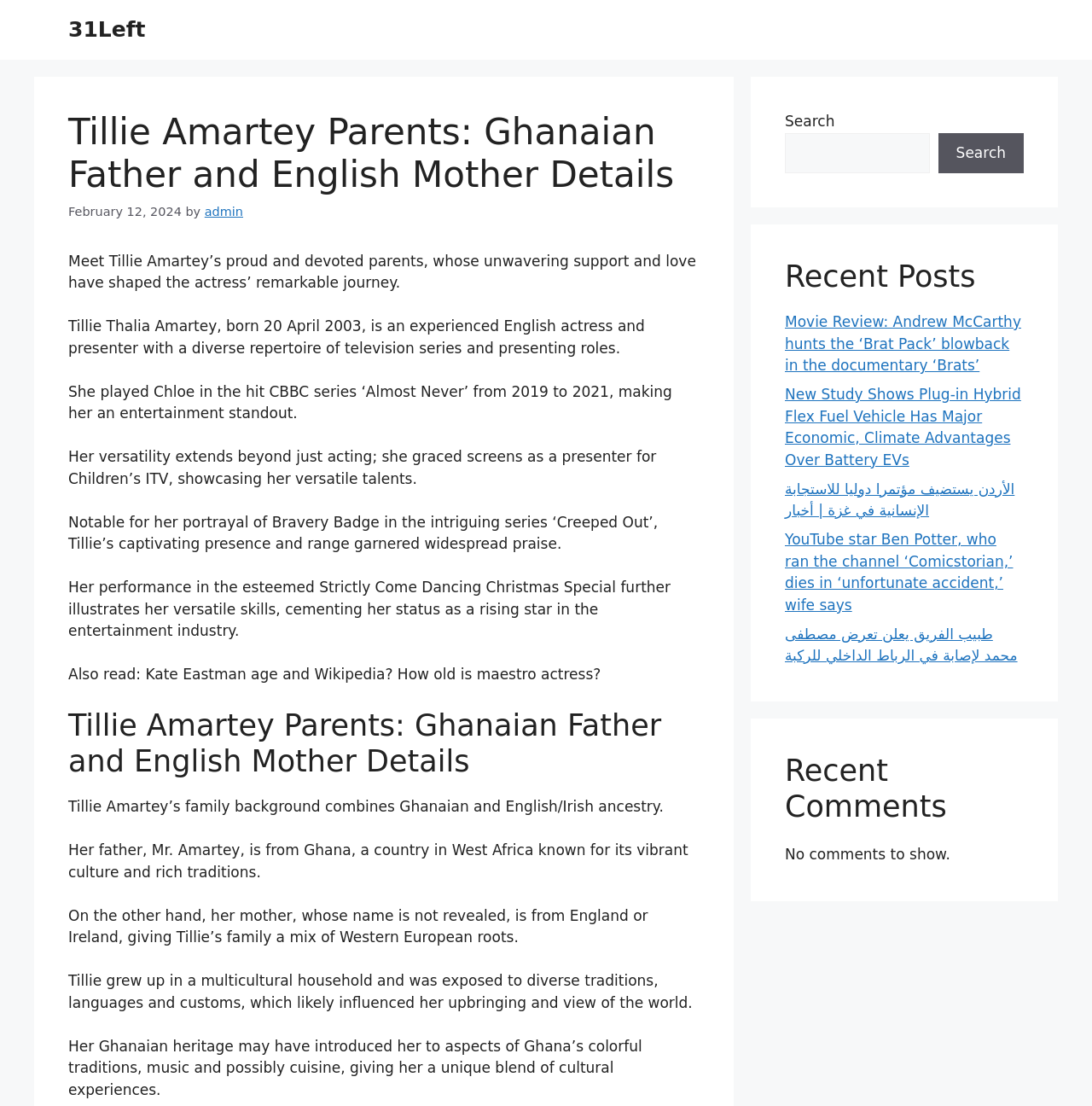Please indicate the bounding box coordinates of the element's region to be clicked to achieve the instruction: "Read about Tillie Amartey's parents". Provide the coordinates as four float numbers between 0 and 1, i.e., [left, top, right, bottom].

[0.062, 0.64, 0.641, 0.705]